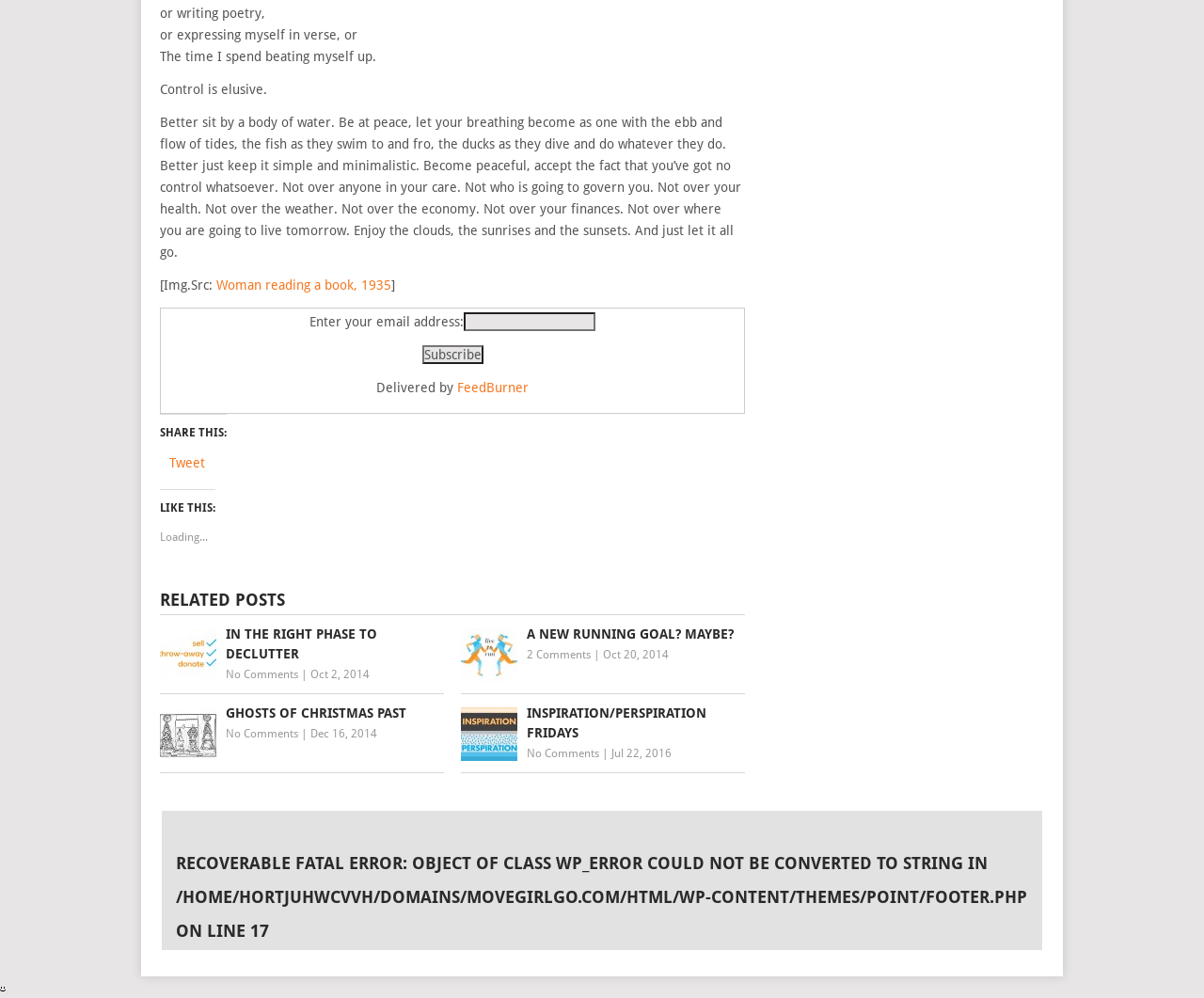Locate the bounding box of the UI element with the following description: "No Comments".

[0.188, 0.669, 0.248, 0.682]